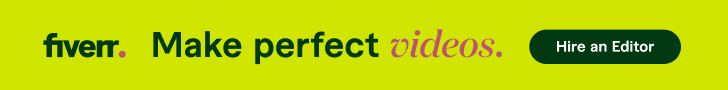What is the text on the call-to-action button?
Provide a detailed and extensive answer to the question.

The call-to-action button invites users to take action, encouraging them to utilize Fiverr's platform for professional video editing assistance, and the text on the button is 'Hire an Editor'.